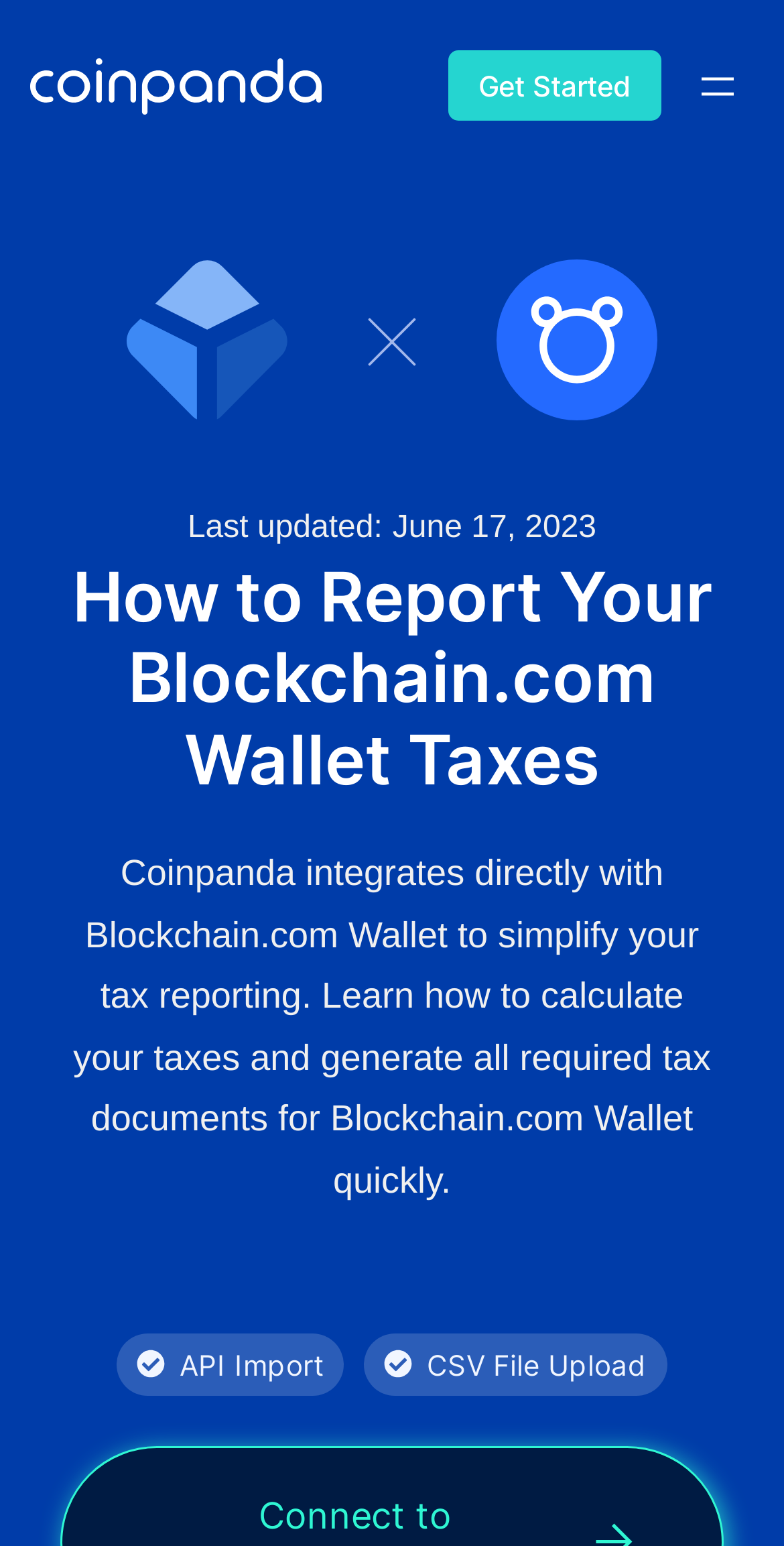How many import methods are available?
Refer to the screenshot and answer in one word or phrase.

Two